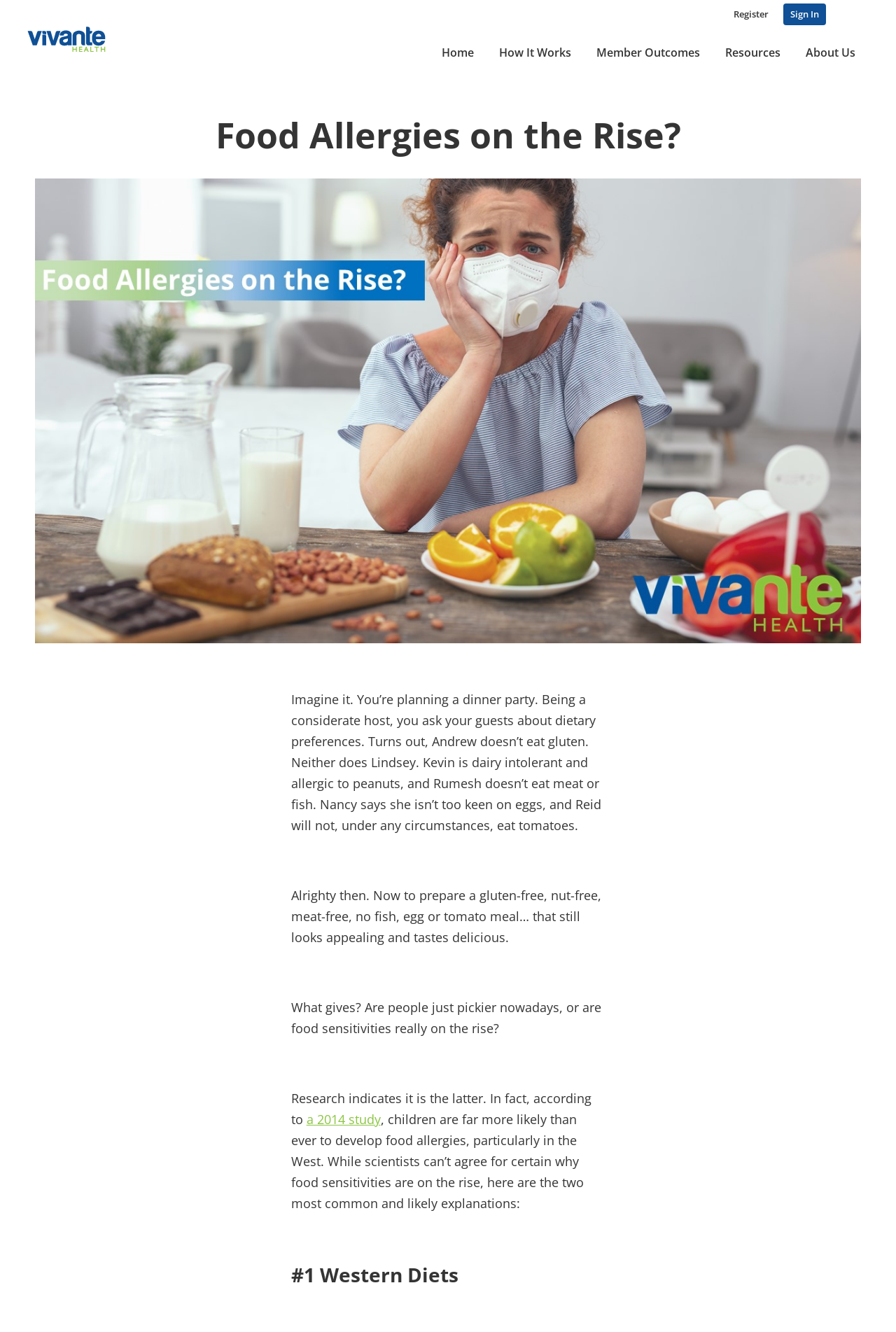Create a detailed narrative describing the layout and content of the webpage.

The webpage is about food allergies, specifically discussing the rise of food allergies and possible explanations. At the top right corner, there are two links, "Register" and "Sign In", followed by a static text "top menu 2". On the top left corner, there is a link "Vivante Health" with an accompanying image. Below this, there is a horizontal menu with links to "Home", "How It Works", "Member Outcomes", "Resources", and "About Us".

The main content of the webpage starts with a heading "Food Allergies on the Rise?" followed by a large image that spans almost the entire width of the page. Below the image, there is a paragraph of text that describes a scenario of hosting a dinner party with guests having various dietary restrictions. The text then asks whether people are just pickier nowadays or if food sensitivities are really on the rise.

The webpage then cites a 2014 study, which is linked to an external source, stating that children are more likely to develop food allergies, particularly in the West. The text then introduces two possible explanations for the rise of food allergies, with the first explanation being labeled as "#1 Western Diets". At the bottom left corner, there is a link "Go to Top" with an accompanying image.